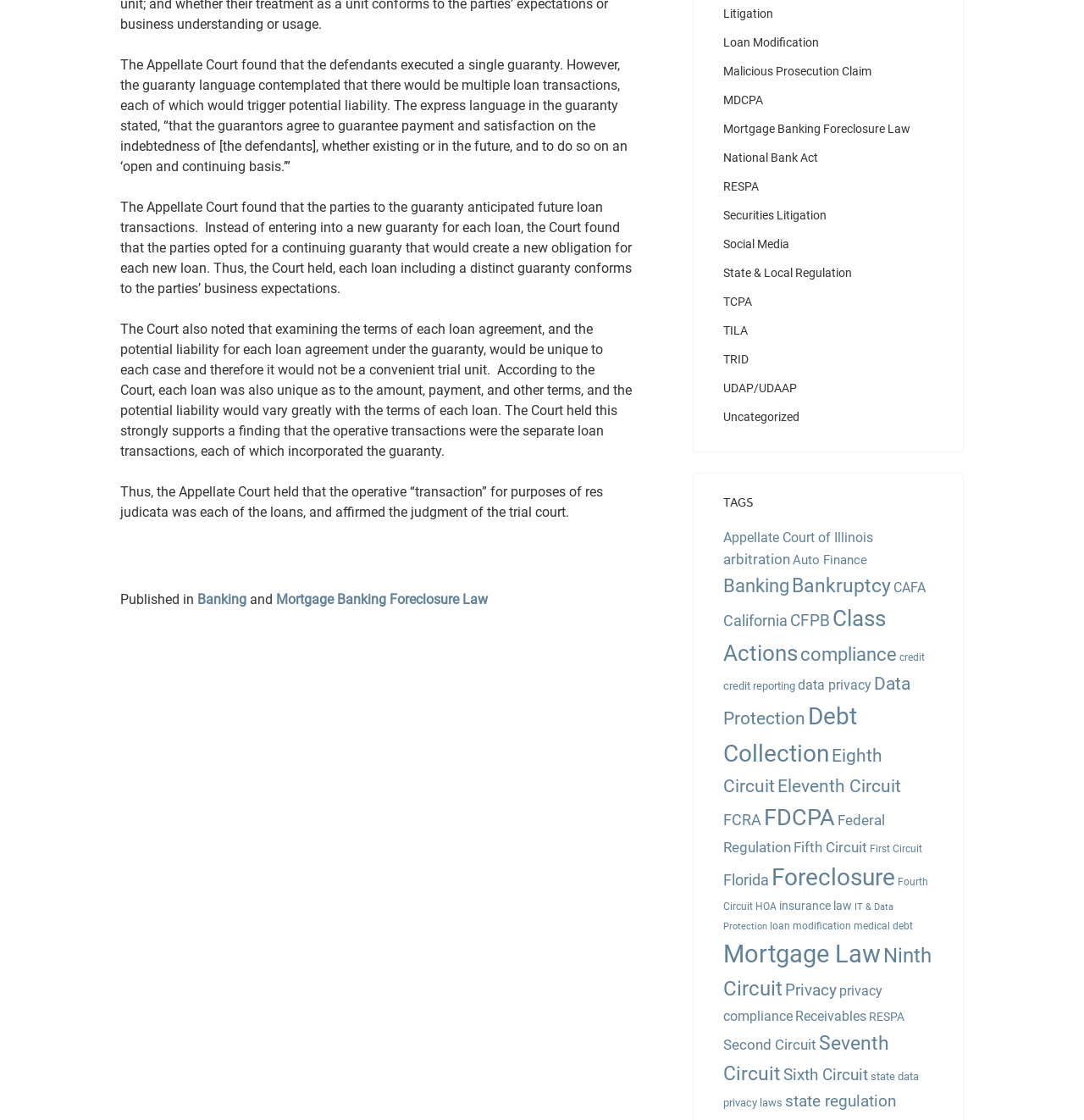Find the bounding box coordinates for the element that must be clicked to complete the instruction: "Read about 'Mortgage Banking Foreclosure Law'". The coordinates should be four float numbers between 0 and 1, indicated as [left, top, right, bottom].

[0.255, 0.528, 0.45, 0.542]